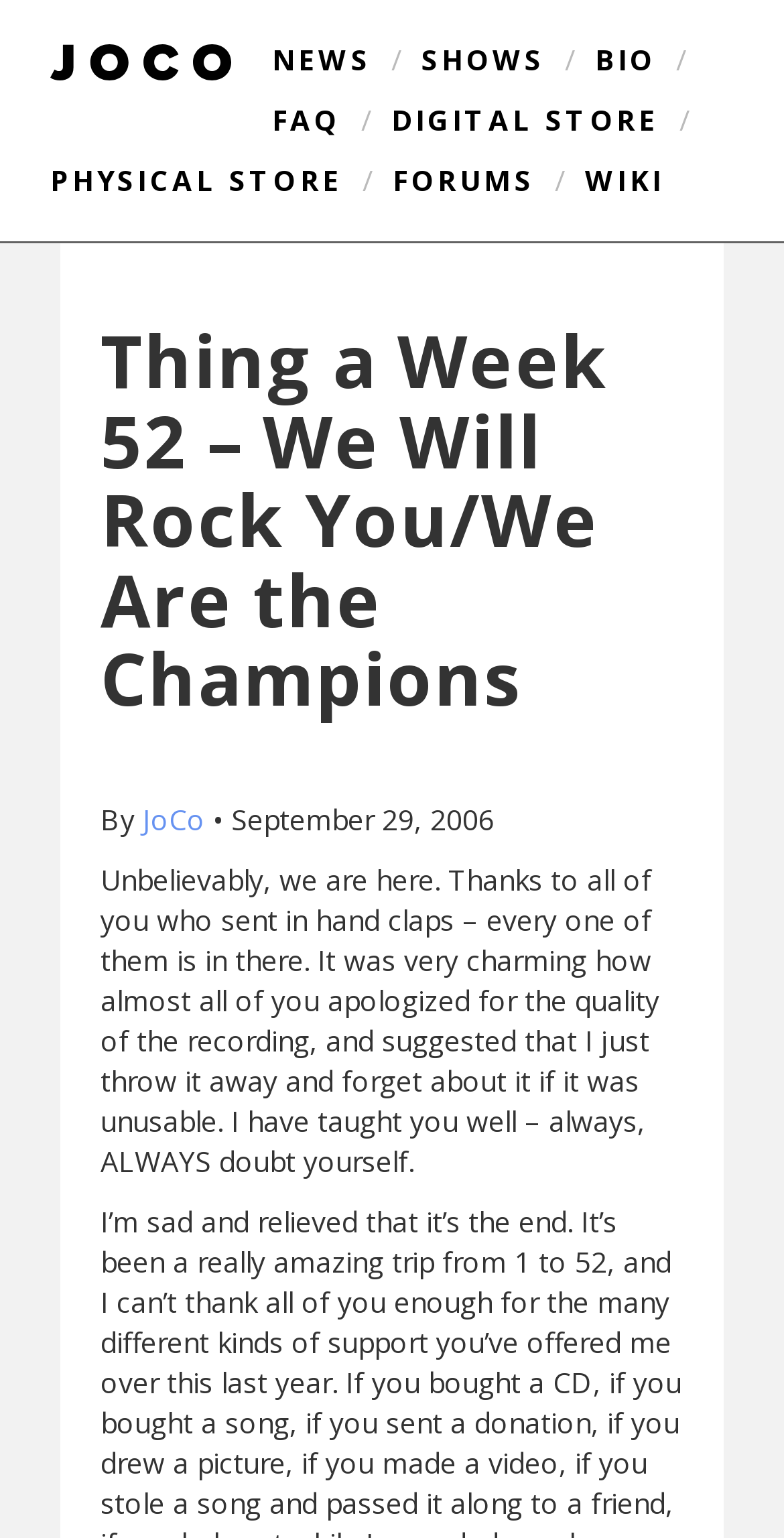Specify the bounding box coordinates for the region that must be clicked to perform the given instruction: "Check out the FORUMS".

[0.501, 0.105, 0.682, 0.129]